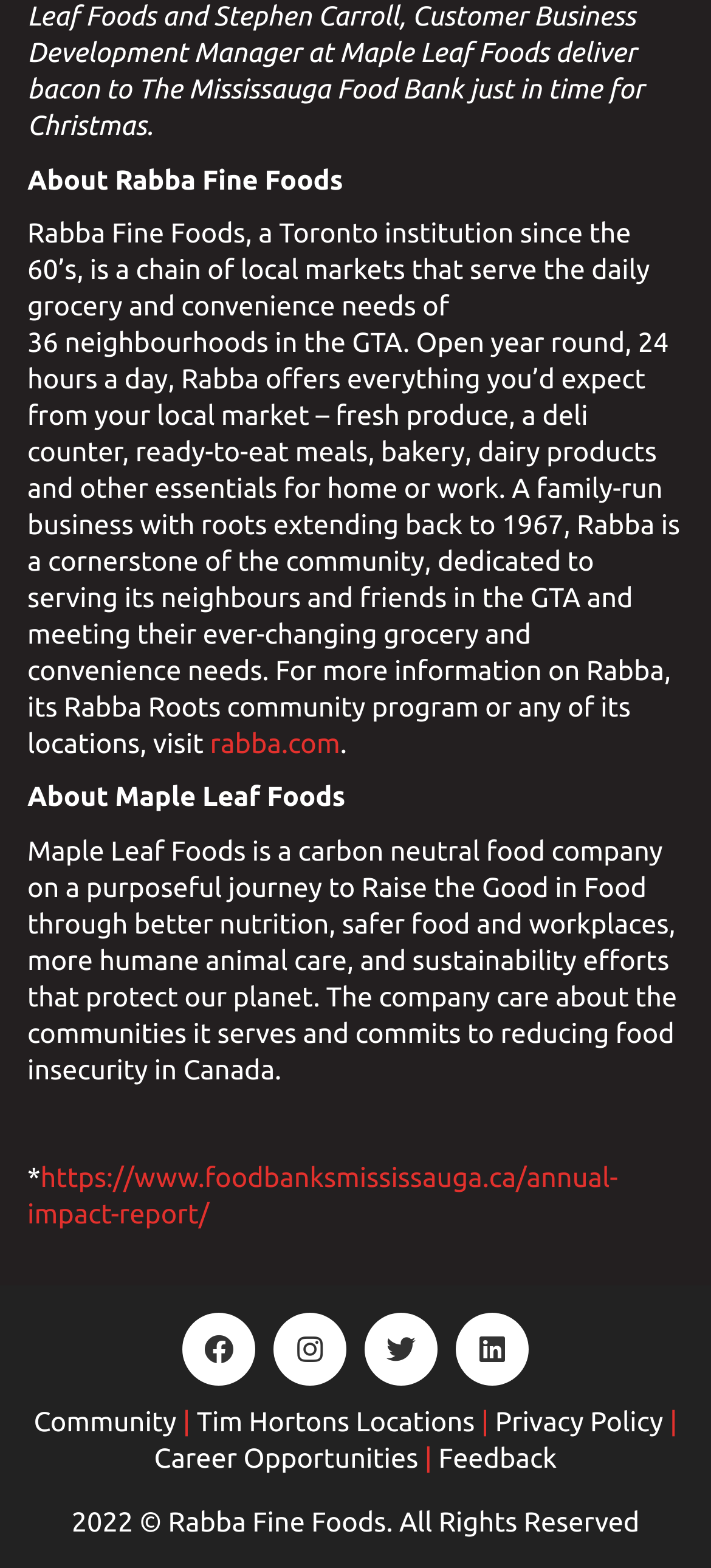Answer in one word or a short phrase: 
What is the copyright year of Rabba Fine Foods?

2022